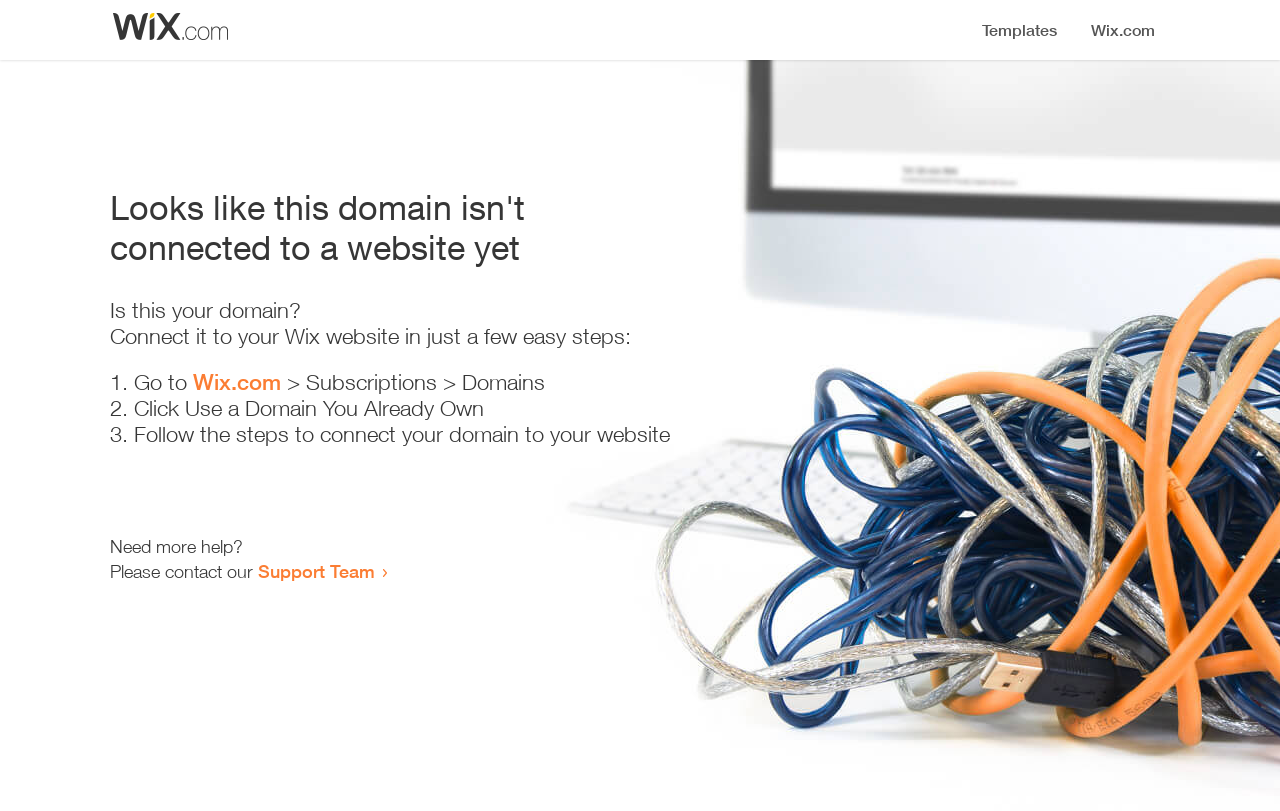Provide a one-word or brief phrase answer to the question:
What is the first step to connect the domain?

Go to Wix.com